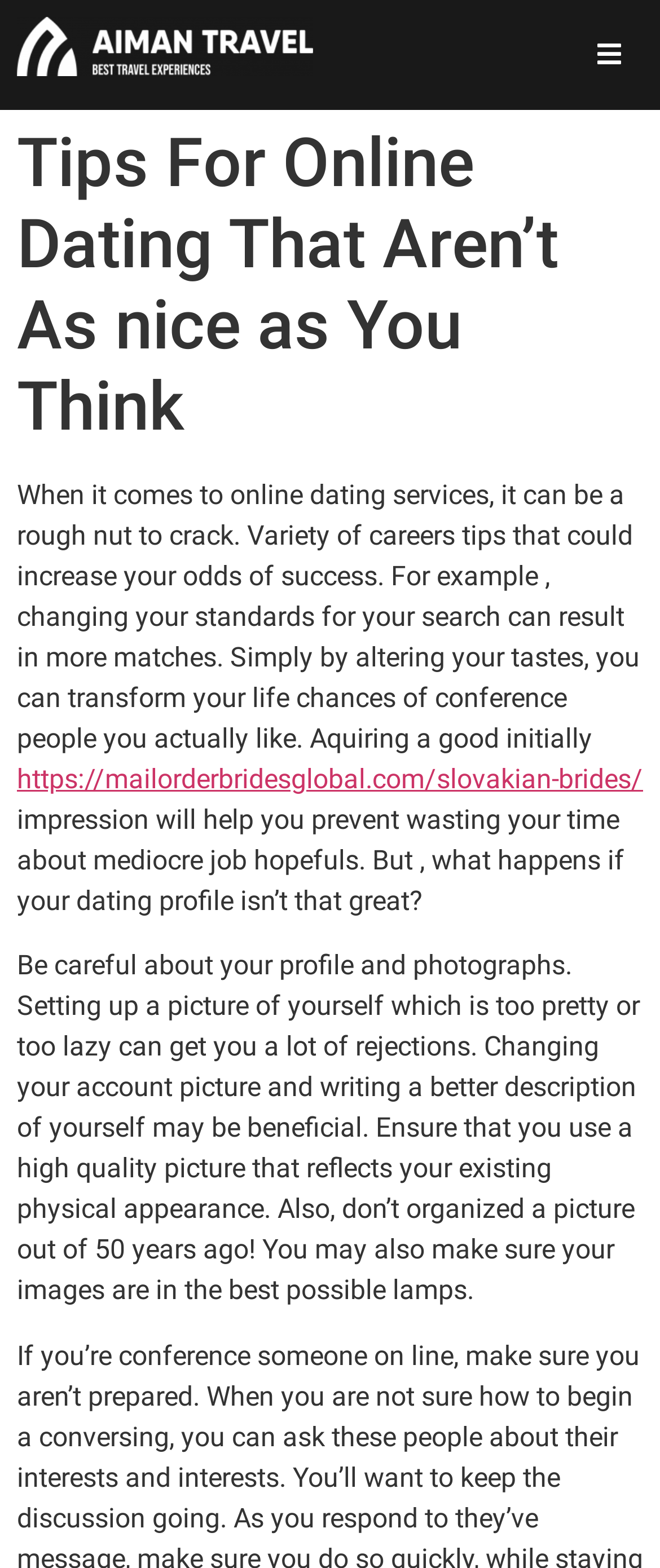Please pinpoint the bounding box coordinates for the region I should click to adhere to this instruction: "Click the 'Aiman Travel - White' link".

[0.026, 0.011, 0.474, 0.049]